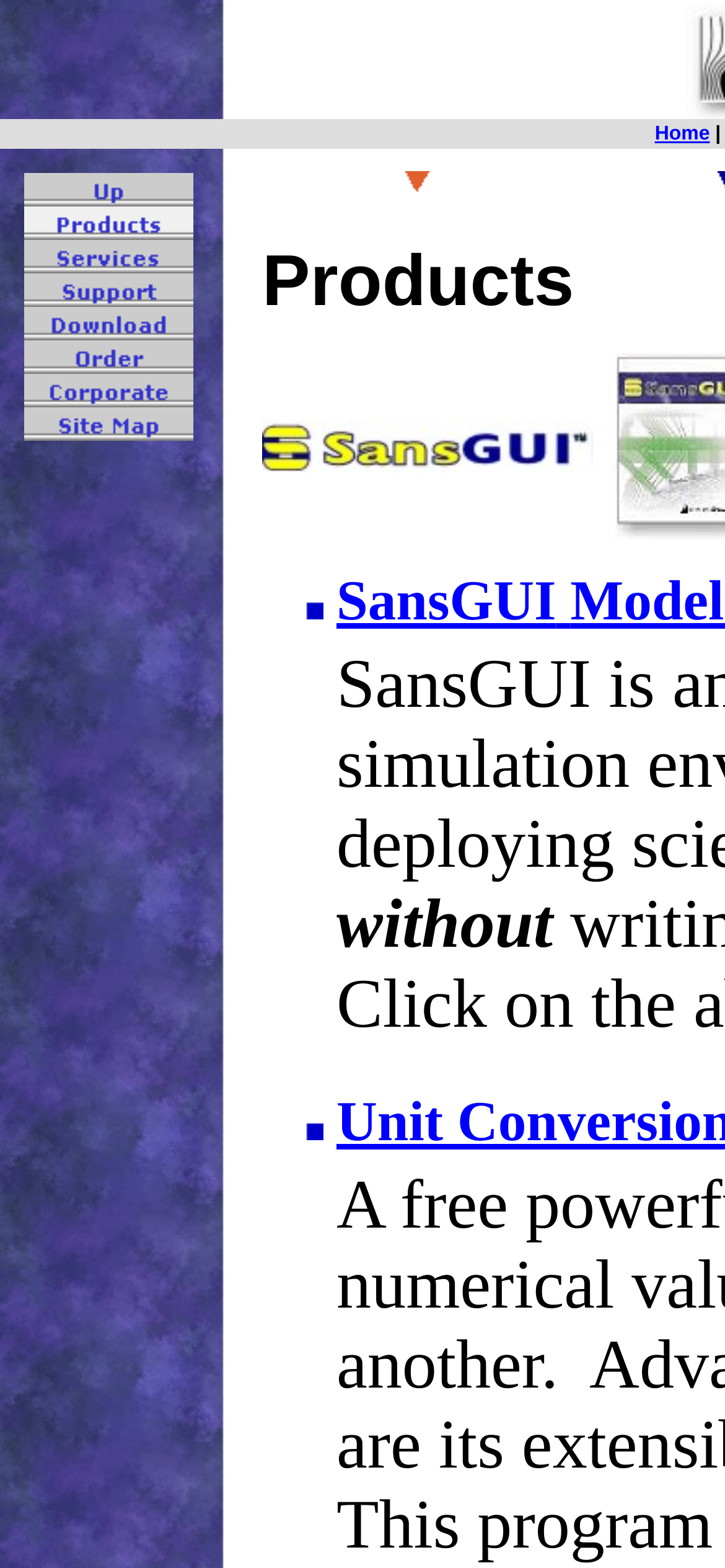Please find the bounding box coordinates of the element that needs to be clicked to perform the following instruction: "access Site Map". The bounding box coordinates should be four float numbers between 0 and 1, represented as [left, top, right, bottom].

[0.033, 0.266, 0.267, 0.286]